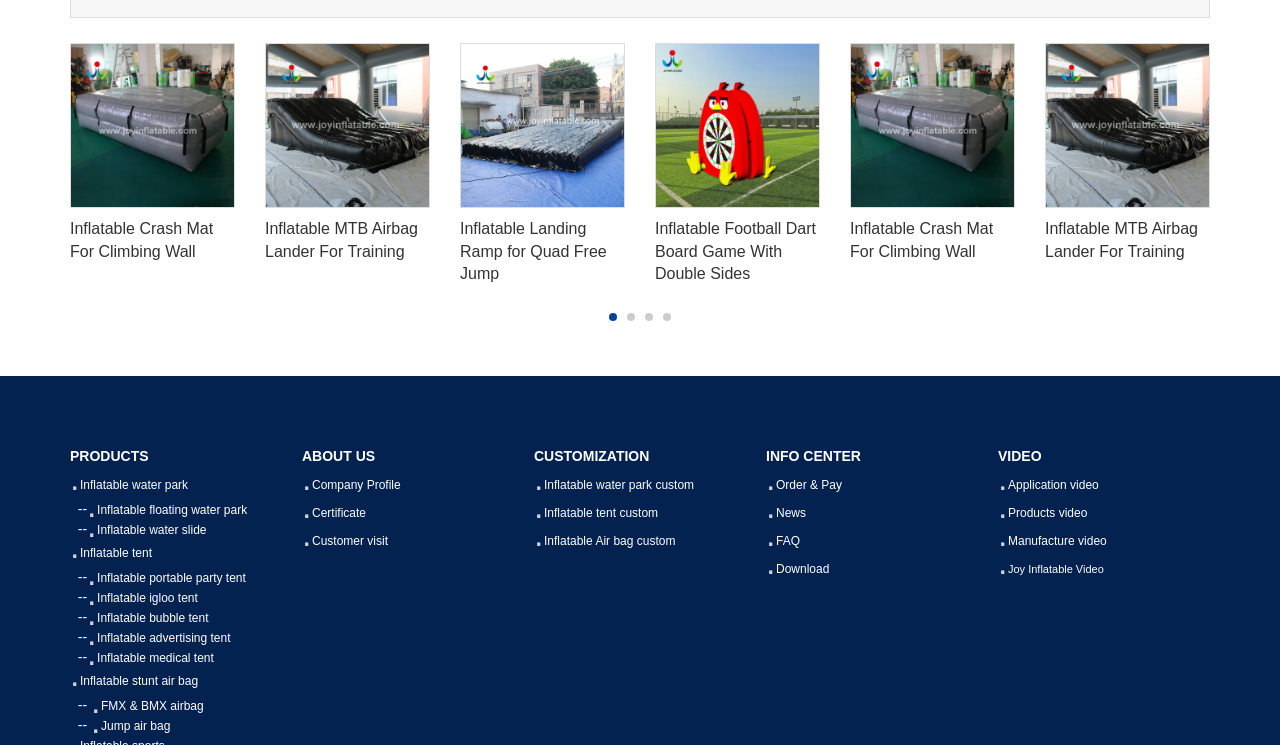How many types of videos are there?
Based on the visual, give a brief answer using one word or a short phrase.

4